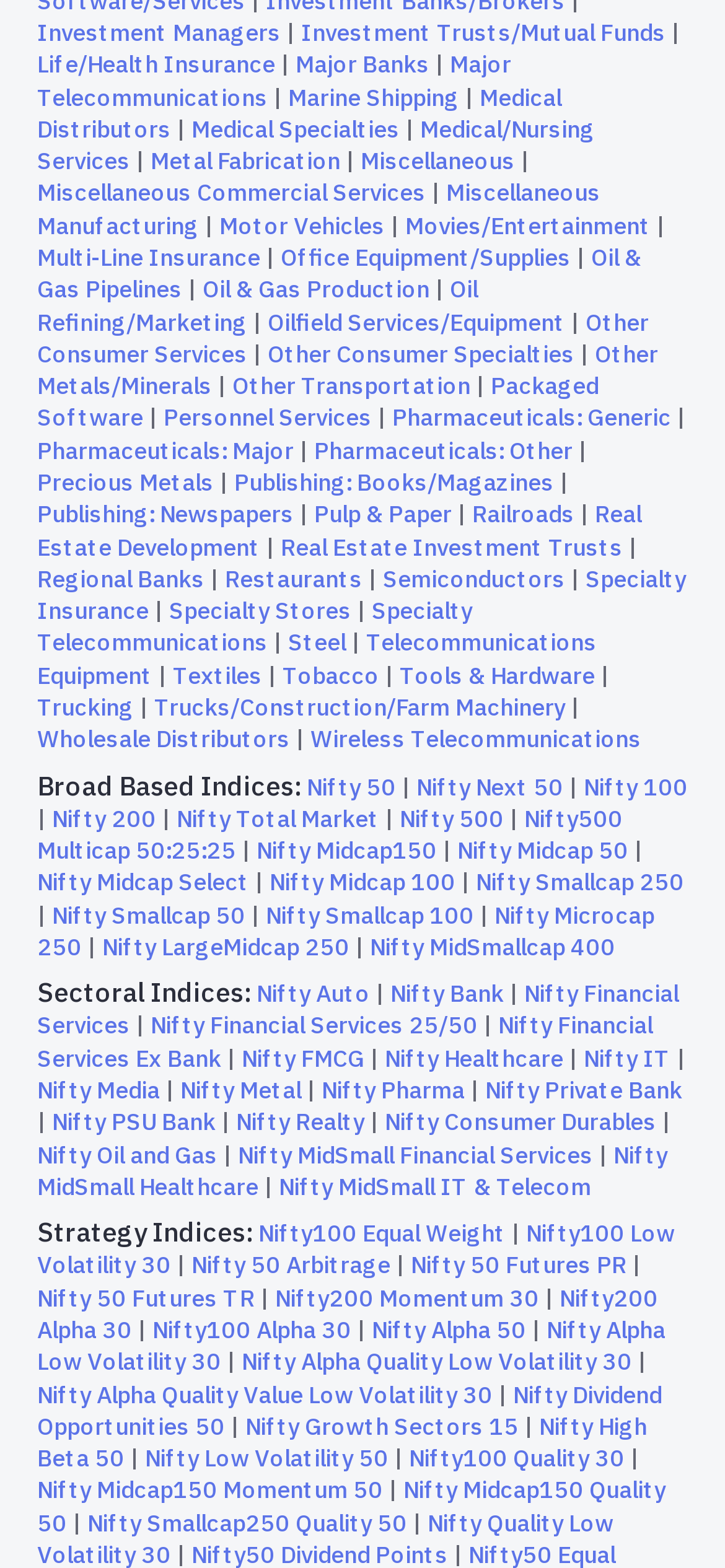Locate the bounding box coordinates of the clickable area needed to fulfill the instruction: "Click the 'Berkeley Gains' link".

None